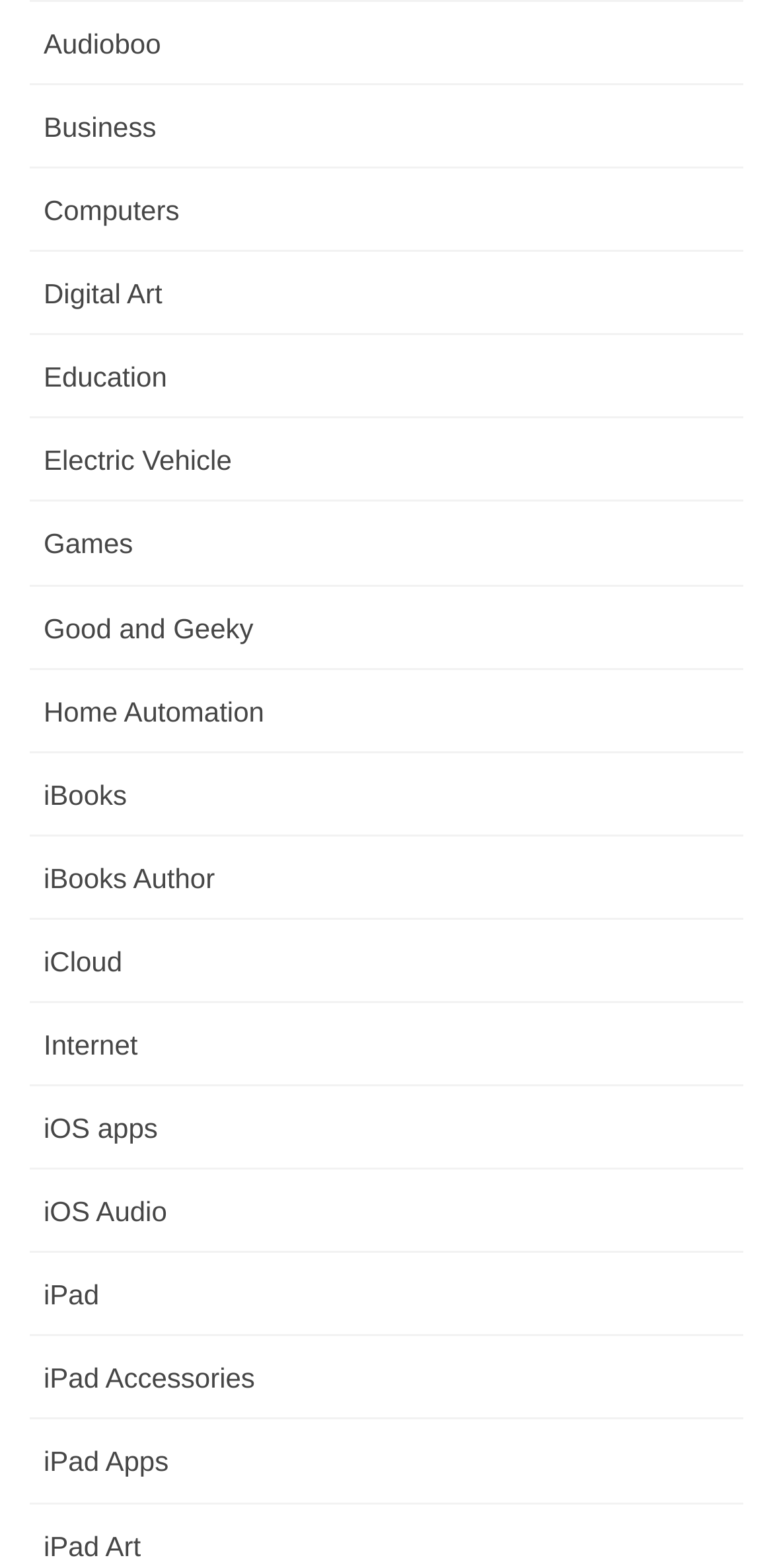Pinpoint the bounding box coordinates of the area that should be clicked to complete the following instruction: "Visit iCloud". The coordinates must be given as four float numbers between 0 and 1, i.e., [left, top, right, bottom].

[0.038, 0.586, 0.962, 0.64]